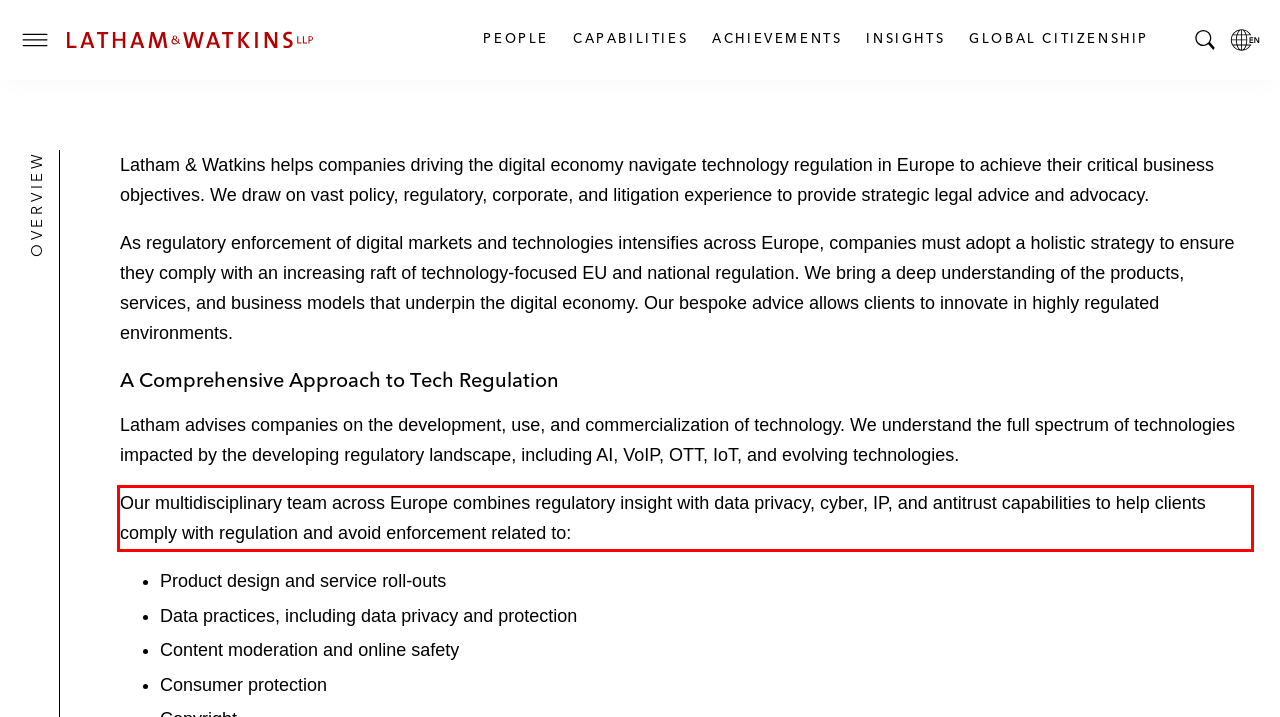You are provided with a screenshot of a webpage containing a red bounding box. Please extract the text enclosed by this red bounding box.

Our multidisciplinary team across Europe combines regulatory insight with data privacy, cyber, IP, and antitrust capabilities to help clients comply with regulation and avoid enforcement related to: